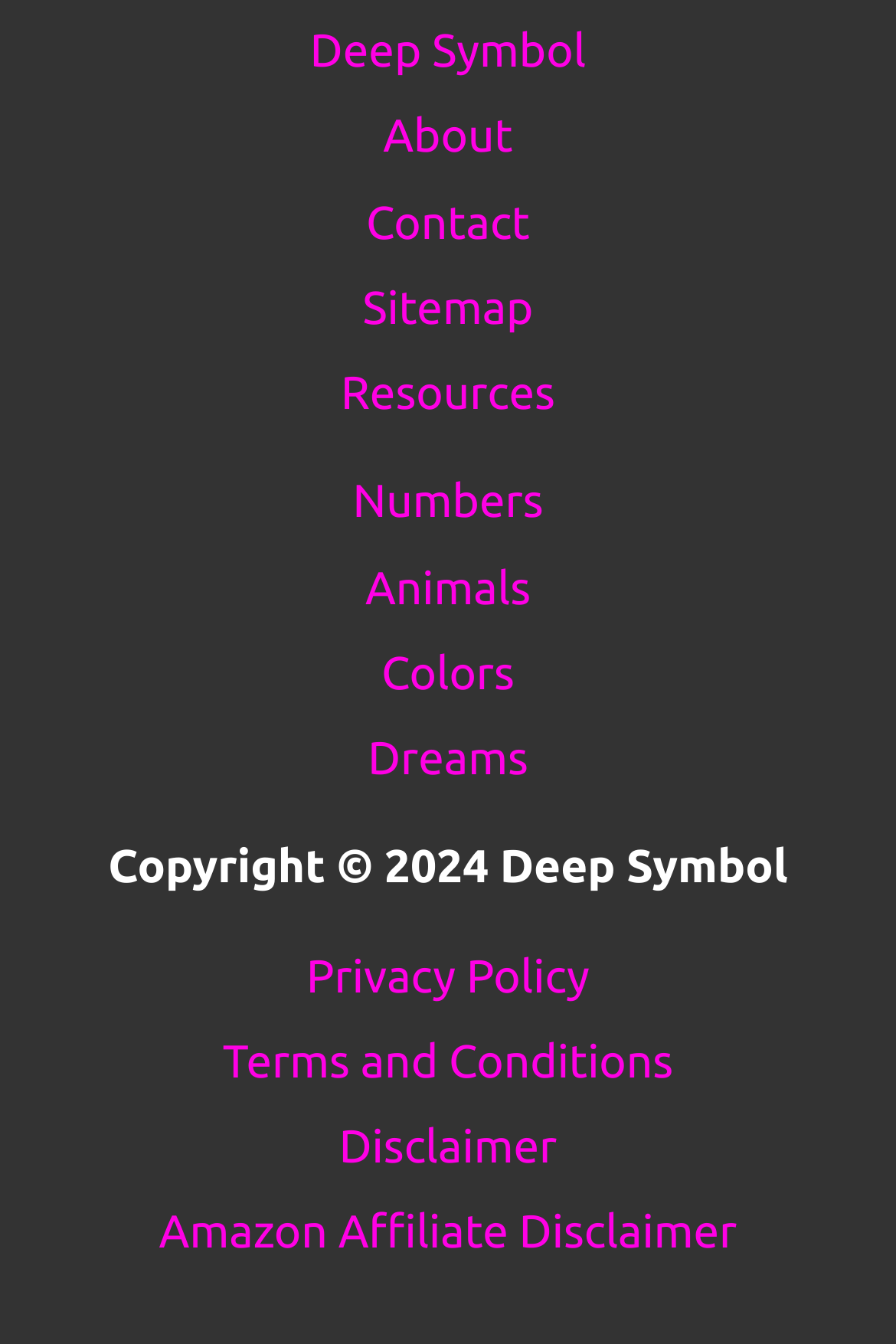Specify the bounding box coordinates of the area to click in order to execute this command: 'go to Deep Symbol'. The coordinates should consist of four float numbers ranging from 0 to 1, and should be formatted as [left, top, right, bottom].

[0.295, 0.005, 0.705, 0.069]